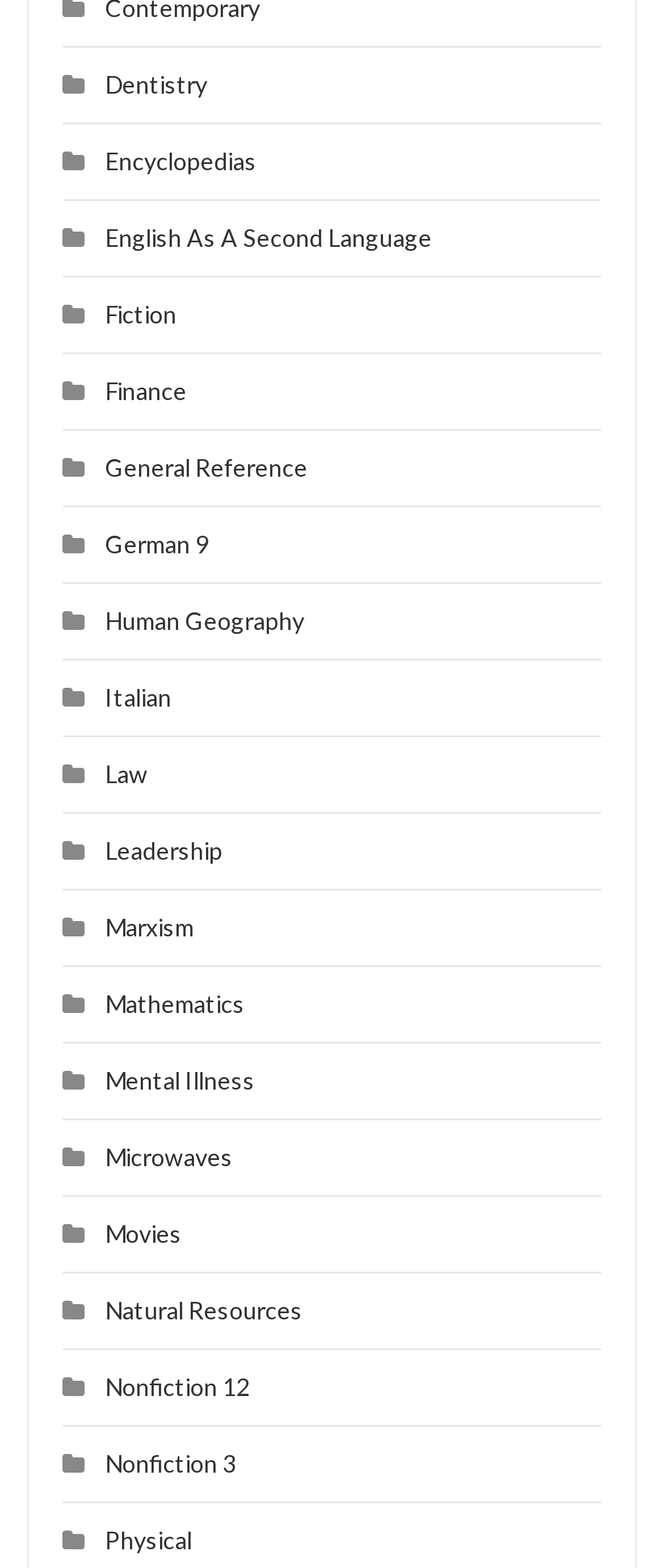Determine the bounding box for the described HTML element: "Microwaves". Ensure the coordinates are four float numbers between 0 and 1 in the format [left, top, right, bottom].

[0.158, 0.728, 0.35, 0.747]